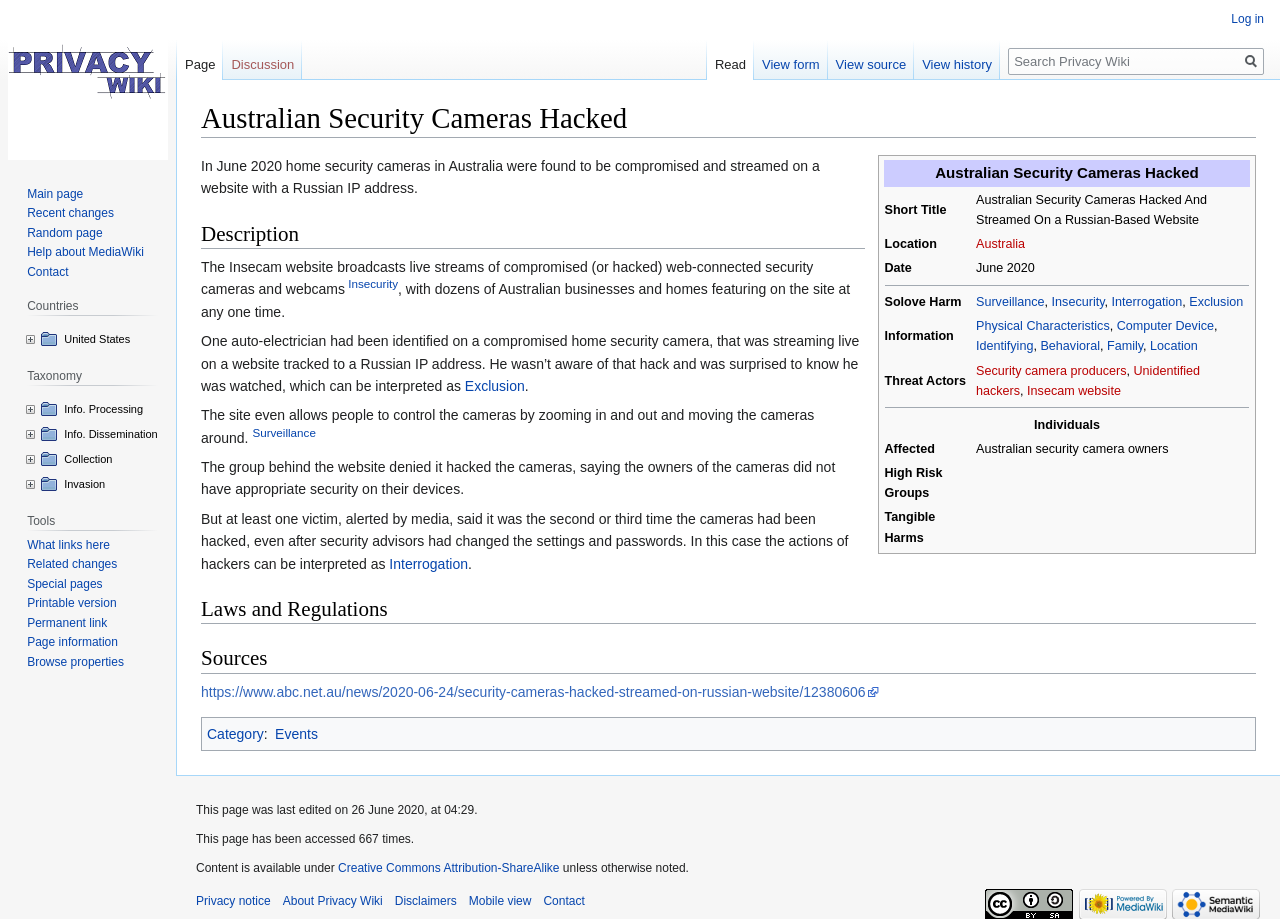Find and indicate the bounding box coordinates of the region you should select to follow the given instruction: "Click on Australia".

[0.762, 0.258, 0.801, 0.273]